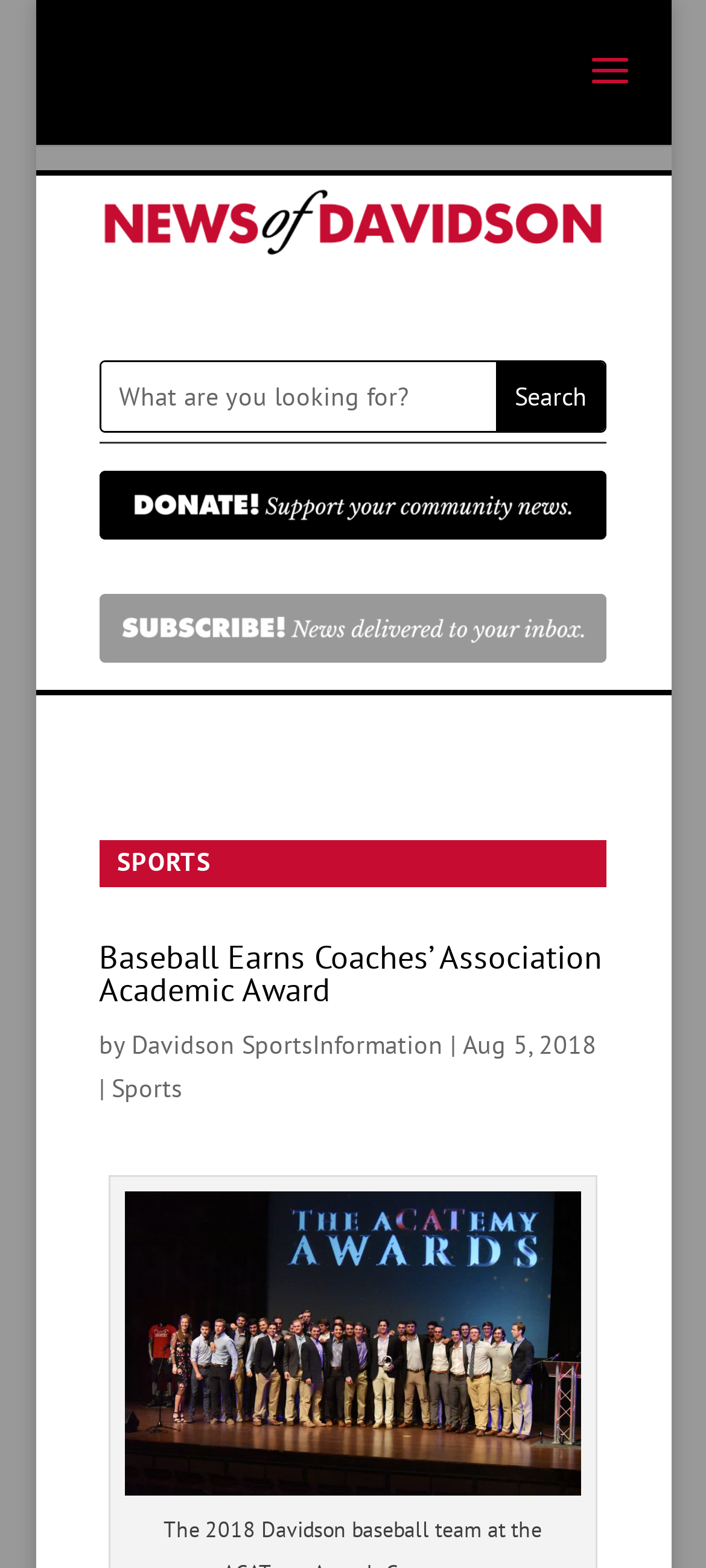Provide your answer to the question using just one word or phrase: Who is the author of the news article?

Davidson SportsInformation